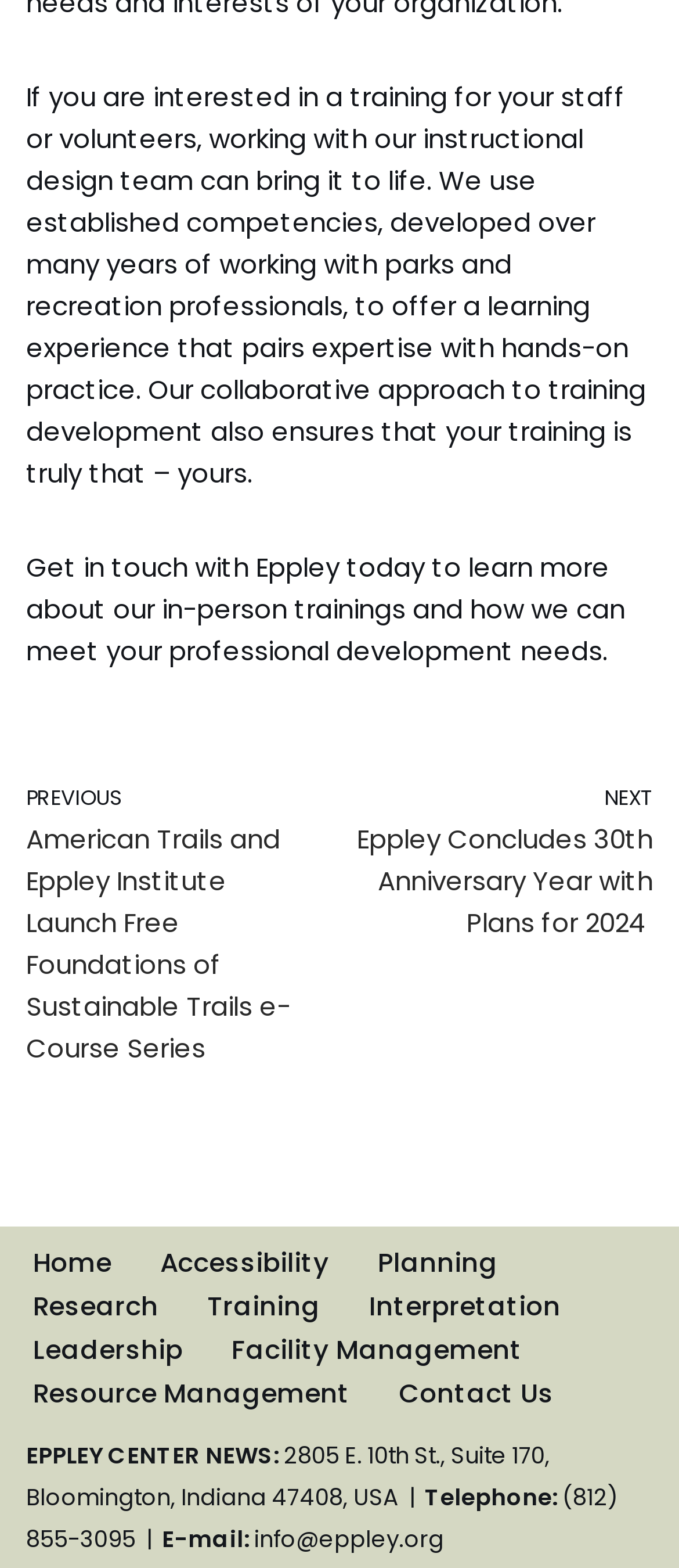Locate the UI element that matches the description Contact Us in the webpage screenshot. Return the bounding box coordinates in the format (top-left x, top-left y, bottom-right x, bottom-right y), with values ranging from 0 to 1.

[0.587, 0.875, 0.815, 0.903]